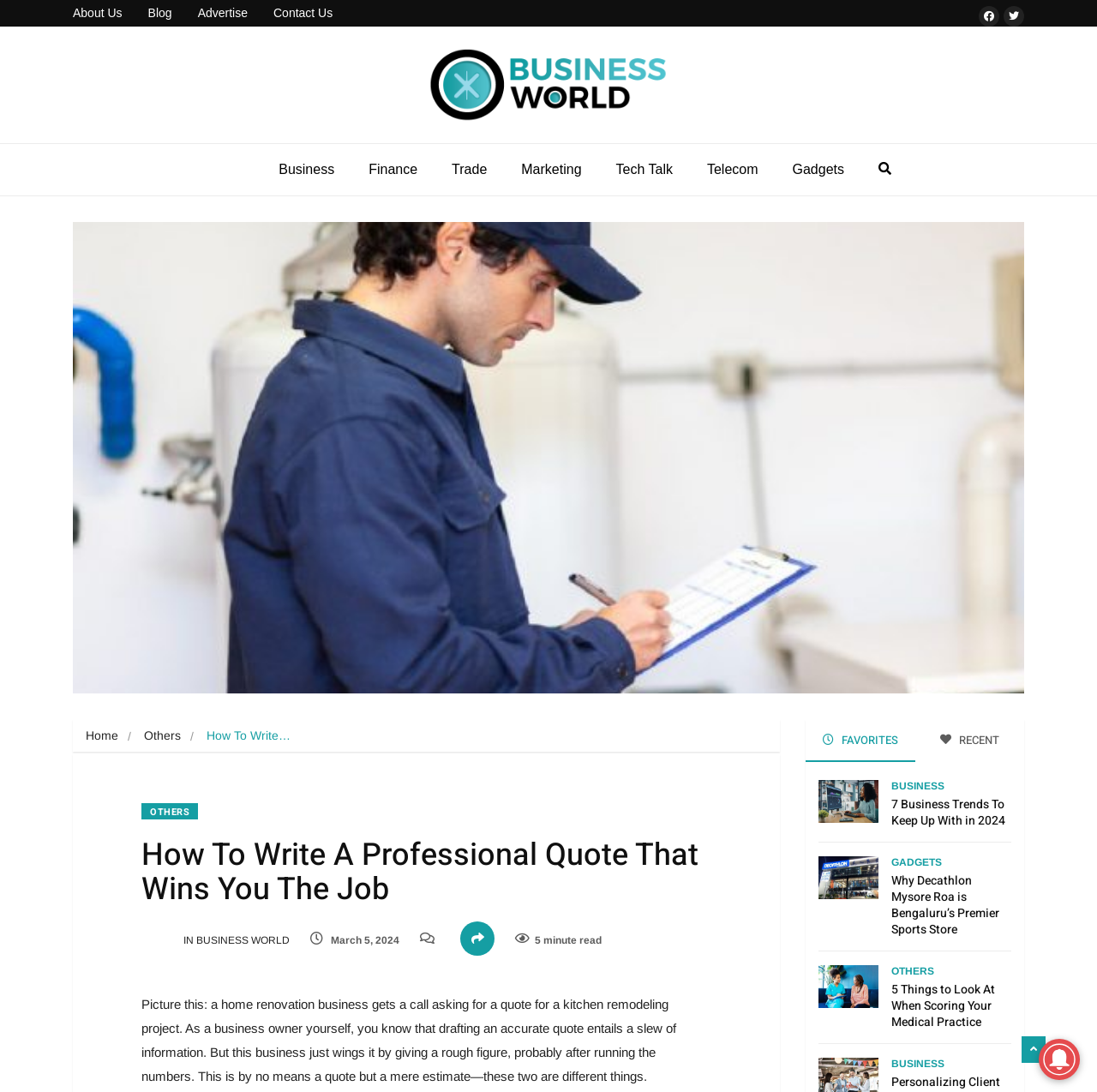Please find the bounding box coordinates (top-left x, top-left y, bottom-right x, bottom-right y) in the screenshot for the UI element described as follows: WhatsApp Us Now

None